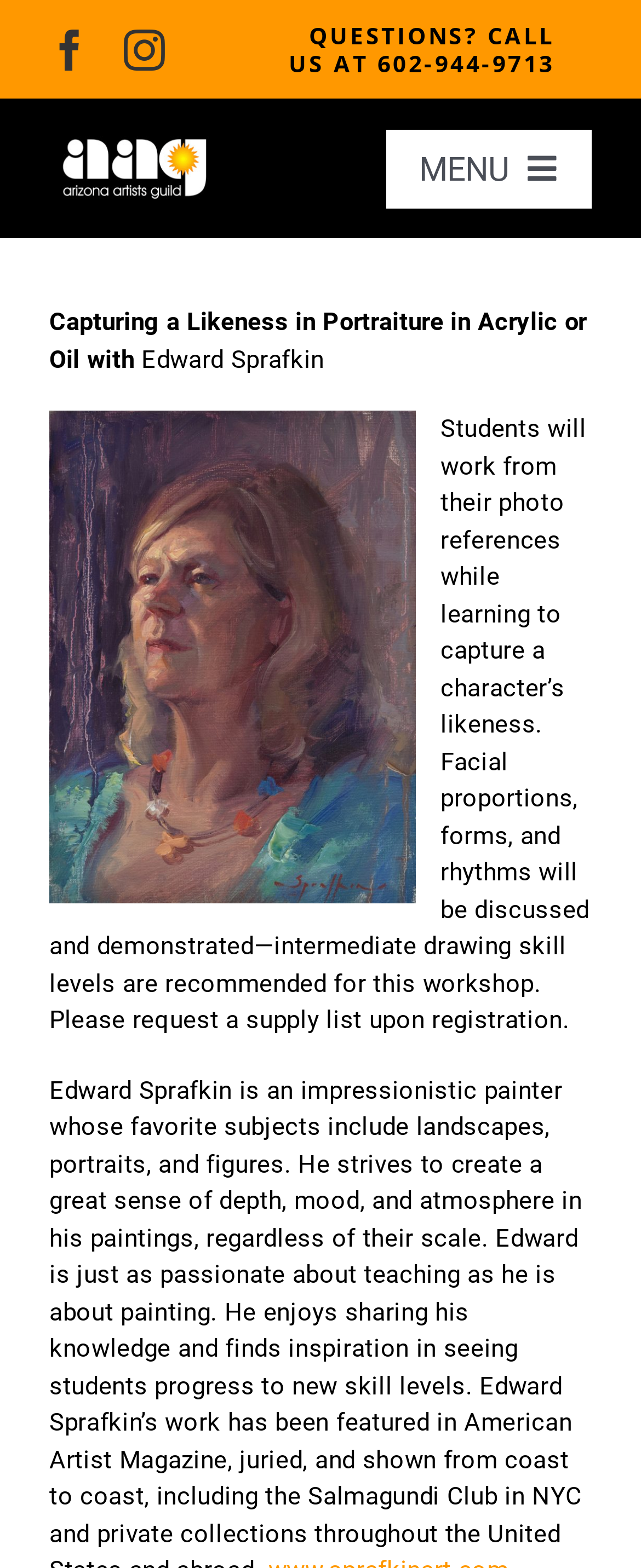How many social media links are at the top of the webpage?
Using the image provided, answer with just one word or phrase.

2